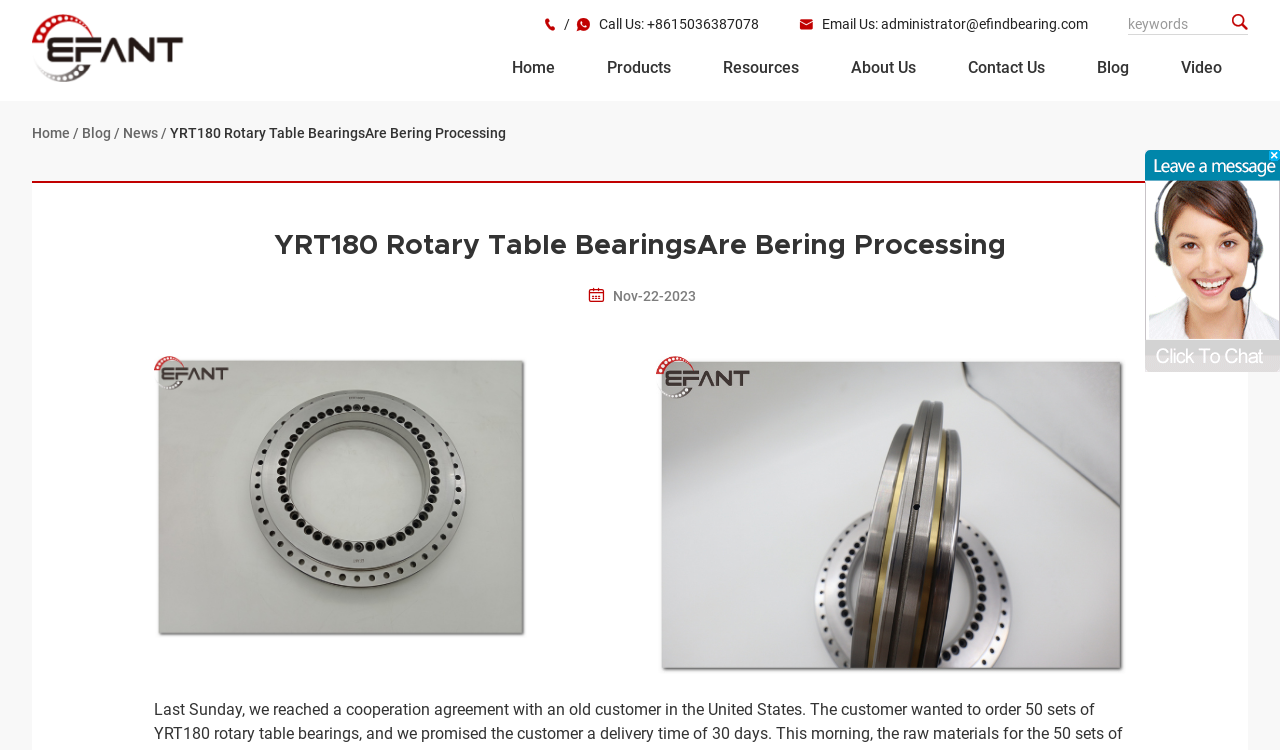Please identify the bounding box coordinates of the element on the webpage that should be clicked to follow this instruction: "Read the blog". The bounding box coordinates should be given as four float numbers between 0 and 1, formatted as [left, top, right, bottom].

[0.857, 0.079, 0.882, 0.116]